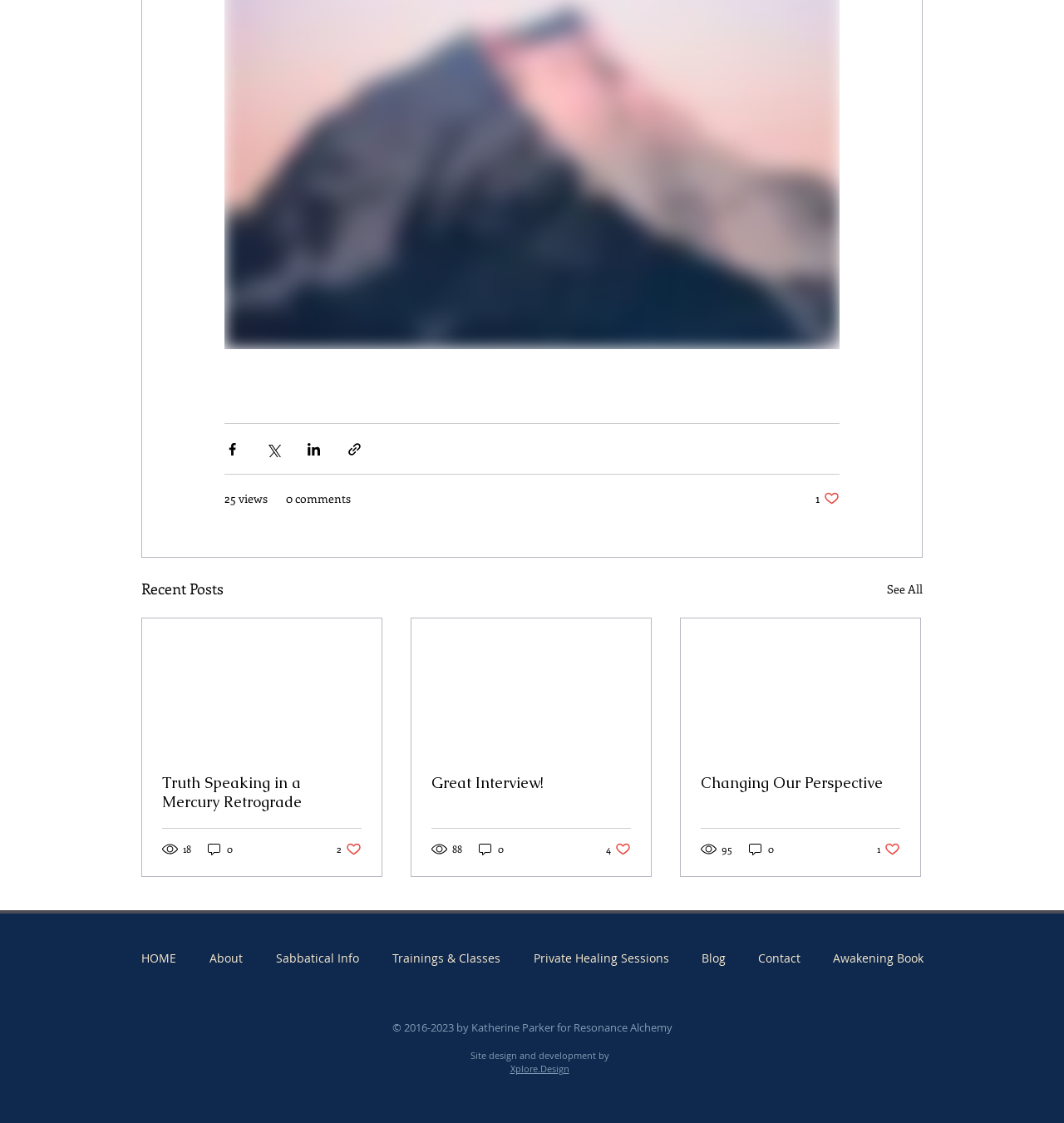Please find the bounding box coordinates of the element that must be clicked to perform the given instruction: "See all recent posts". The coordinates should be four float numbers from 0 to 1, i.e., [left, top, right, bottom].

[0.834, 0.514, 0.867, 0.535]